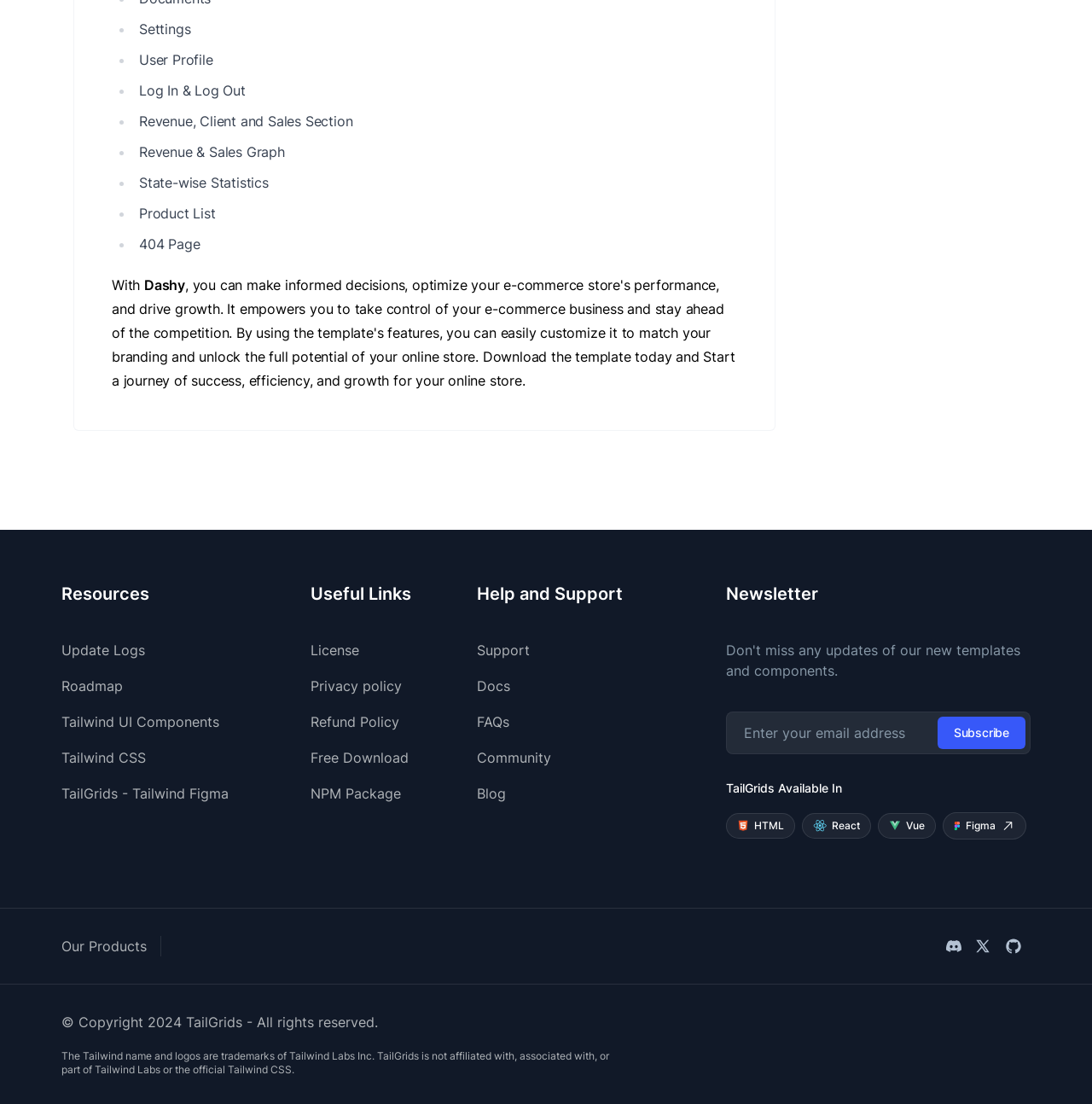How many headings are there on the webpage?
Carefully analyze the image and provide a detailed answer to the question.

I counted the number of headings on the webpage, which are 'Resources', 'Useful Links', 'Help and Support', and 'Newsletter'. There are 4 headings in total.